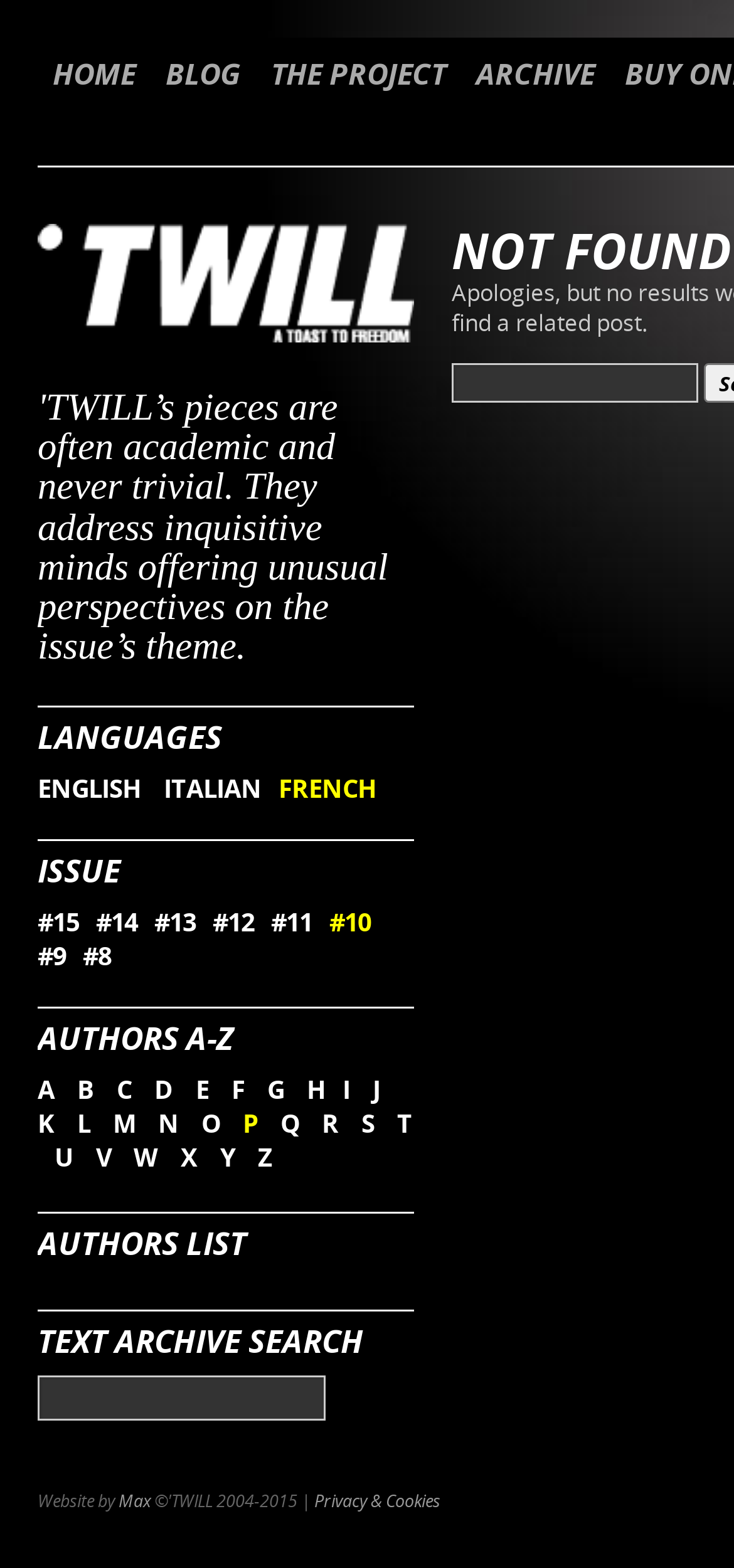Create a detailed summary of all the visual and textual information on the webpage.

The webpage is a literary magazine website, titled "AUTHORS P | TWILL MAGAZINE". At the top, there are four navigation links: "HOME", "BLOG", "THE PROJECT", and "ARCHIVE", spaced evenly across the top of the page.

Below the navigation links, there is a complementary section that takes up most of the page. Within this section, there is a heading that describes the magazine's content, stating that it addresses inquisitive minds and offers unusual perspectives on various themes.

To the right of this heading, there is a "LANGUAGES" section, which provides links to switch between English, Italian, and French.

Below the languages section, there is an "ISSUE" section, which lists links to various issues of the magazine, ranging from #15 to #9.

Further down, there is an "AUTHORS A-Z" section, which provides an alphabetical list of authors, with links to their respective pages.

Next, there is an "AUTHORS LIST" section, which appears to be a duplicate of the "AUTHORS A-Z" section.

Following this, there is a "TEXT ARCHIVE SEARCH" section, which contains a search box labeled "Search for:".

At the very bottom of the page, there is a footer section that credits the website's design to "Max" and provides a link to "Privacy & Cookies" information.